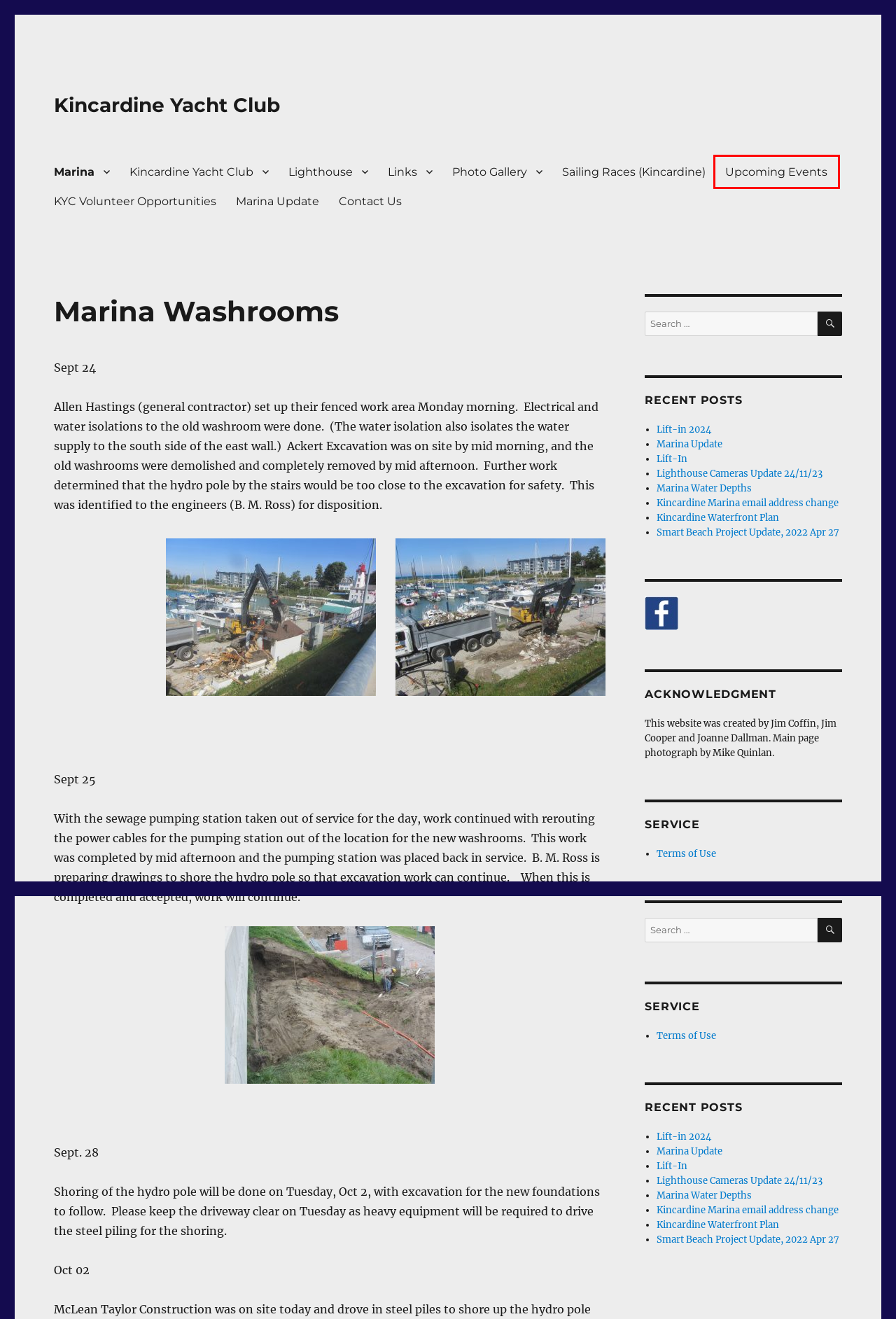Consider the screenshot of a webpage with a red bounding box around an element. Select the webpage description that best corresponds to the new page after clicking the element inside the red bounding box. Here are the candidates:
A. Marina – Kincardine Yacht Club
B. Smart Beach Project Update, 2022 Apr 27 – Kincardine Yacht Club
C. Marina Water Depths – Kincardine Yacht Club
D. Terms of Use – Kincardine Yacht Club
E. KYC – upcoming events – Kincardine Yacht Club
F. KYC Volunteer Opportunities – Kincardine Yacht Club
G. Lighthouse Cameras Update 24/11/23 – Kincardine Yacht Club
H. Kincardine Marina email address change – Kincardine Yacht Club

E